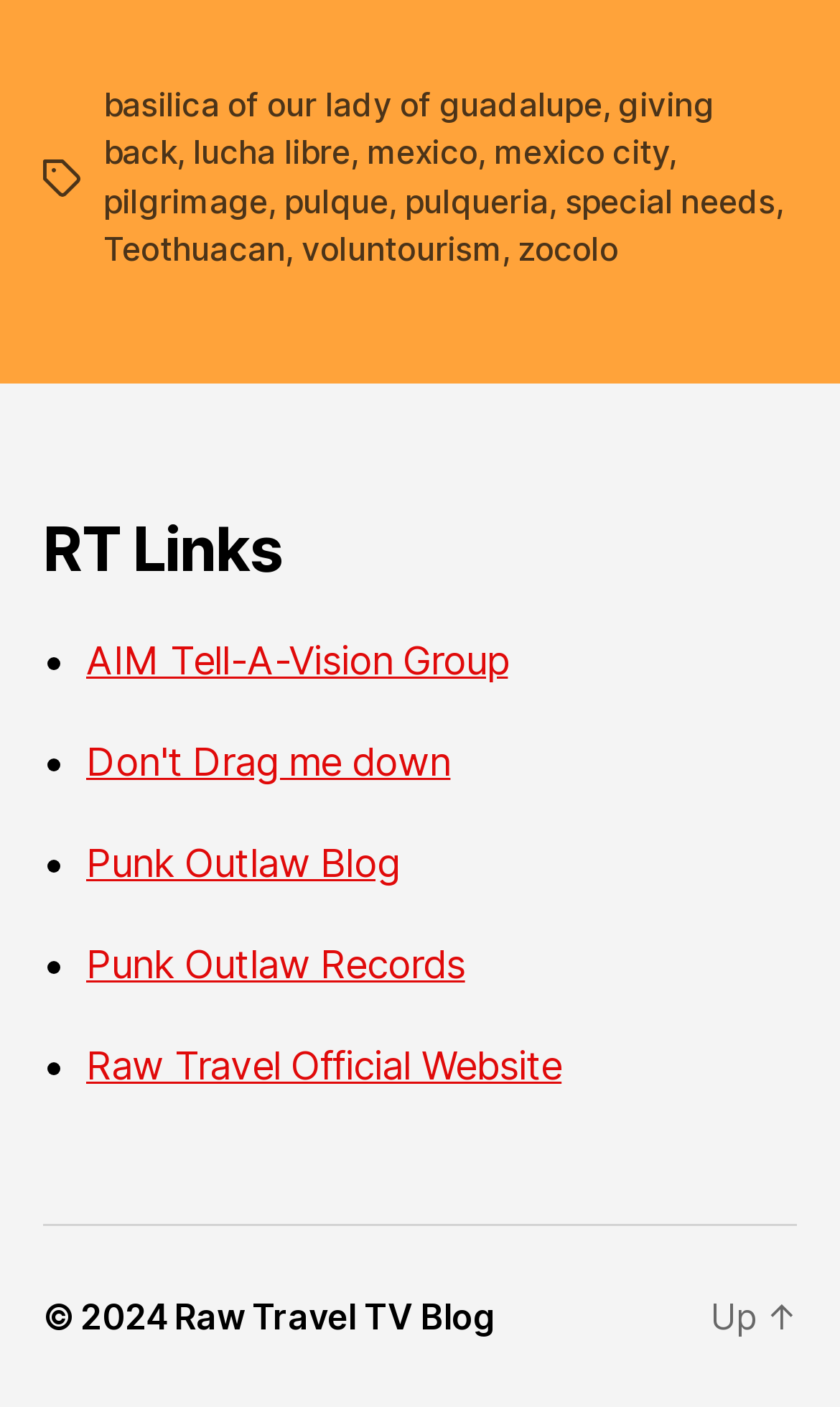Pinpoint the bounding box coordinates of the element that must be clicked to accomplish the following instruction: "Visit the Raw Travel Official Website". The coordinates should be in the format of four float numbers between 0 and 1, i.e., [left, top, right, bottom].

[0.103, 0.741, 0.669, 0.773]